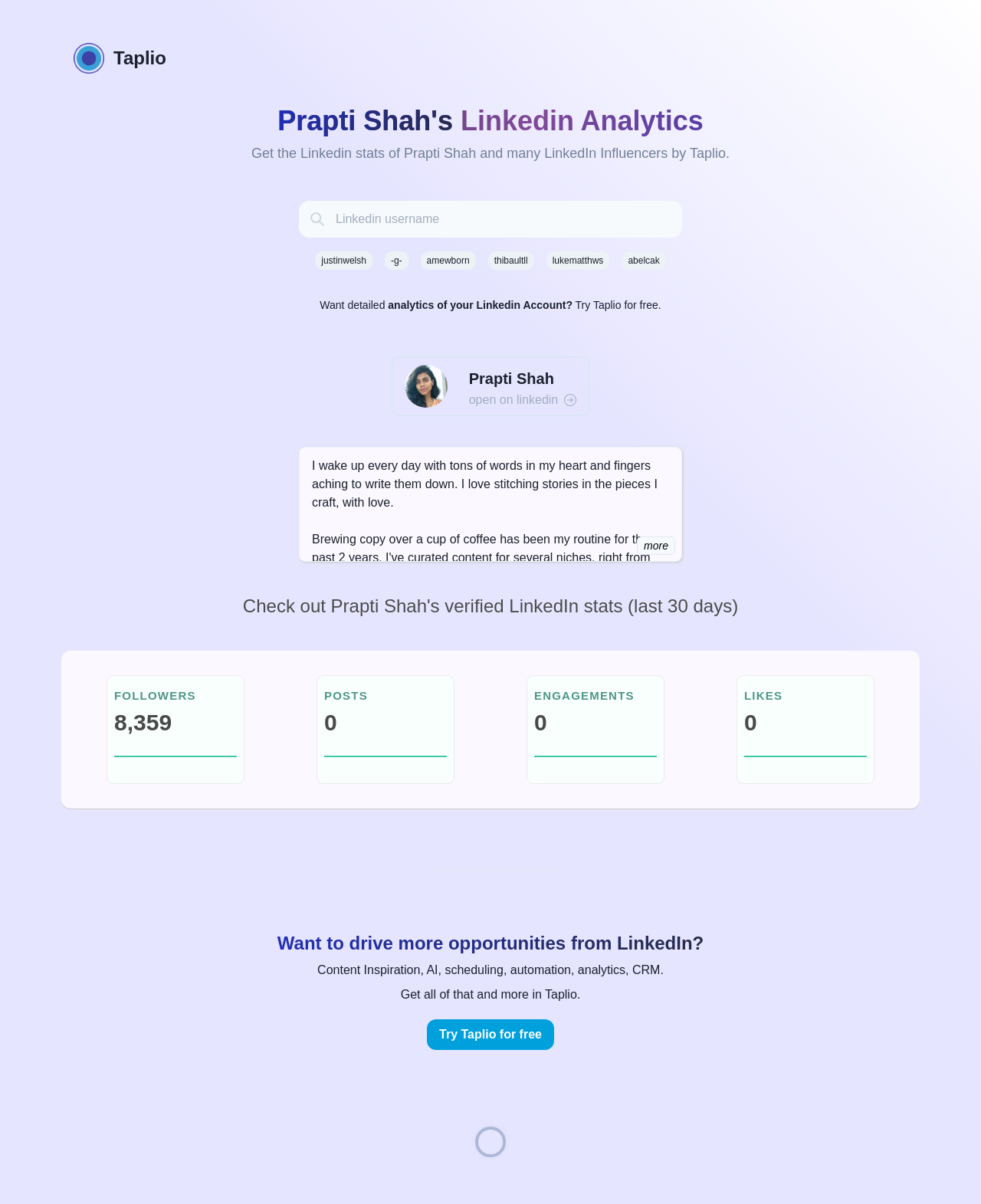What are the four metrics being displayed for Prapti Shah's LinkedIn profile?
Analyze the image and deliver a detailed answer to the question.

I found the answer by looking at the four DescriptionListTerms, which are 'FOLLOWERS', 'POSTS', 'ENGAGEMENTS', and 'LIKES', suggesting that these are the four metrics being displayed for Prapti Shah's LinkedIn profile.